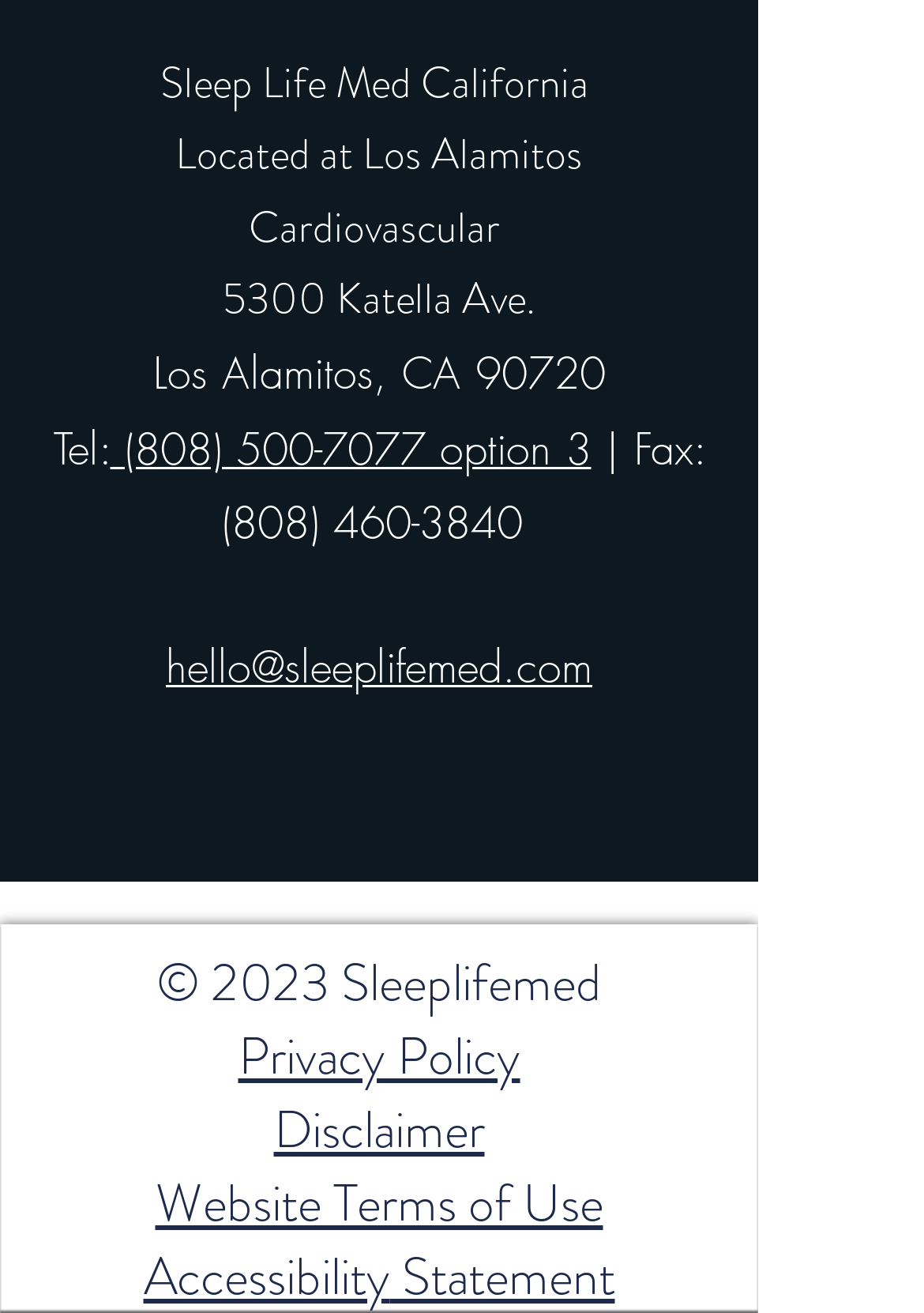Provide the bounding box coordinates for the area that should be clicked to complete the instruction: "go to the home page".

None